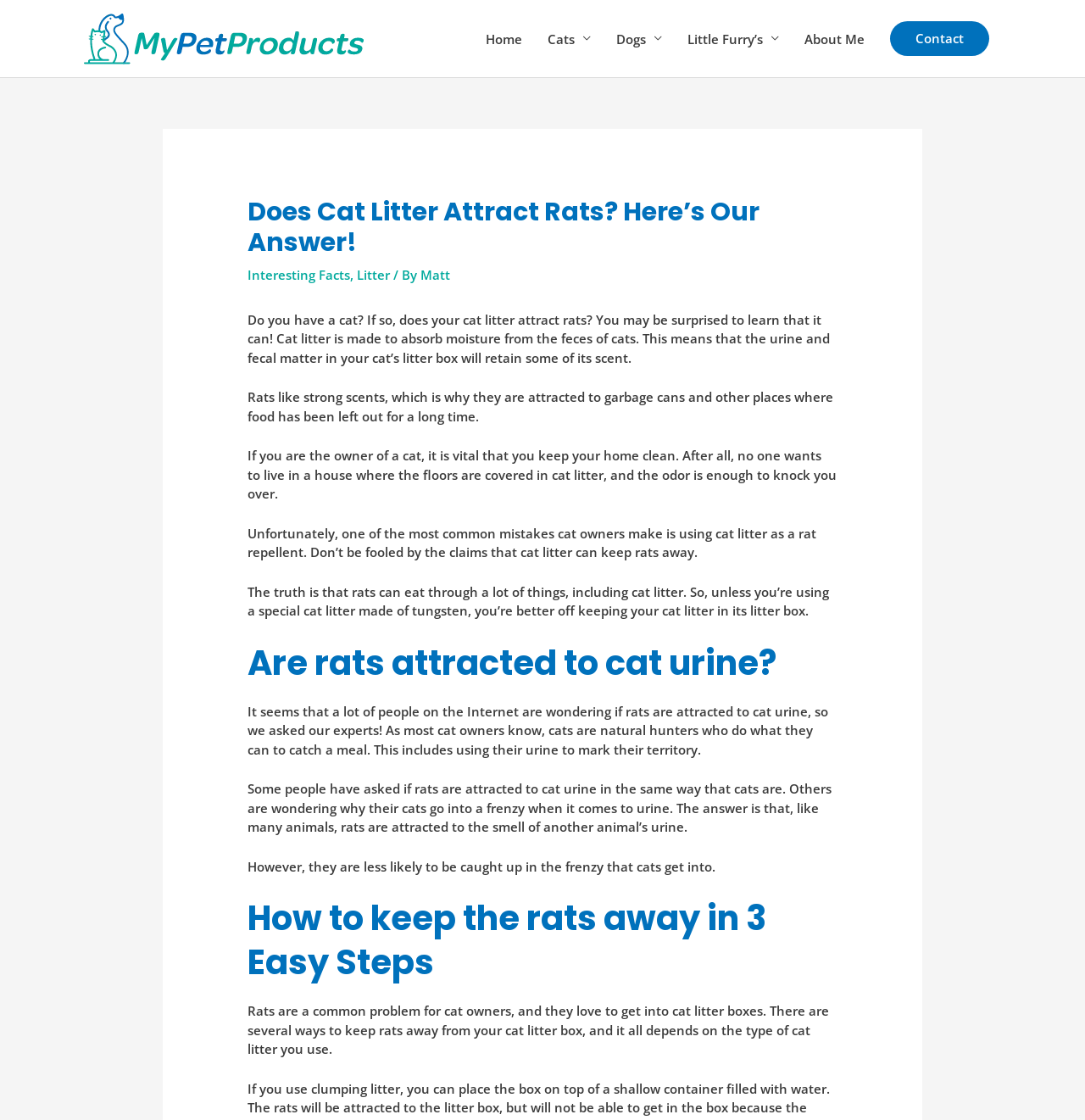Kindly determine the bounding box coordinates for the clickable area to achieve the given instruction: "Read more about 'Interesting Facts'".

[0.228, 0.238, 0.323, 0.253]